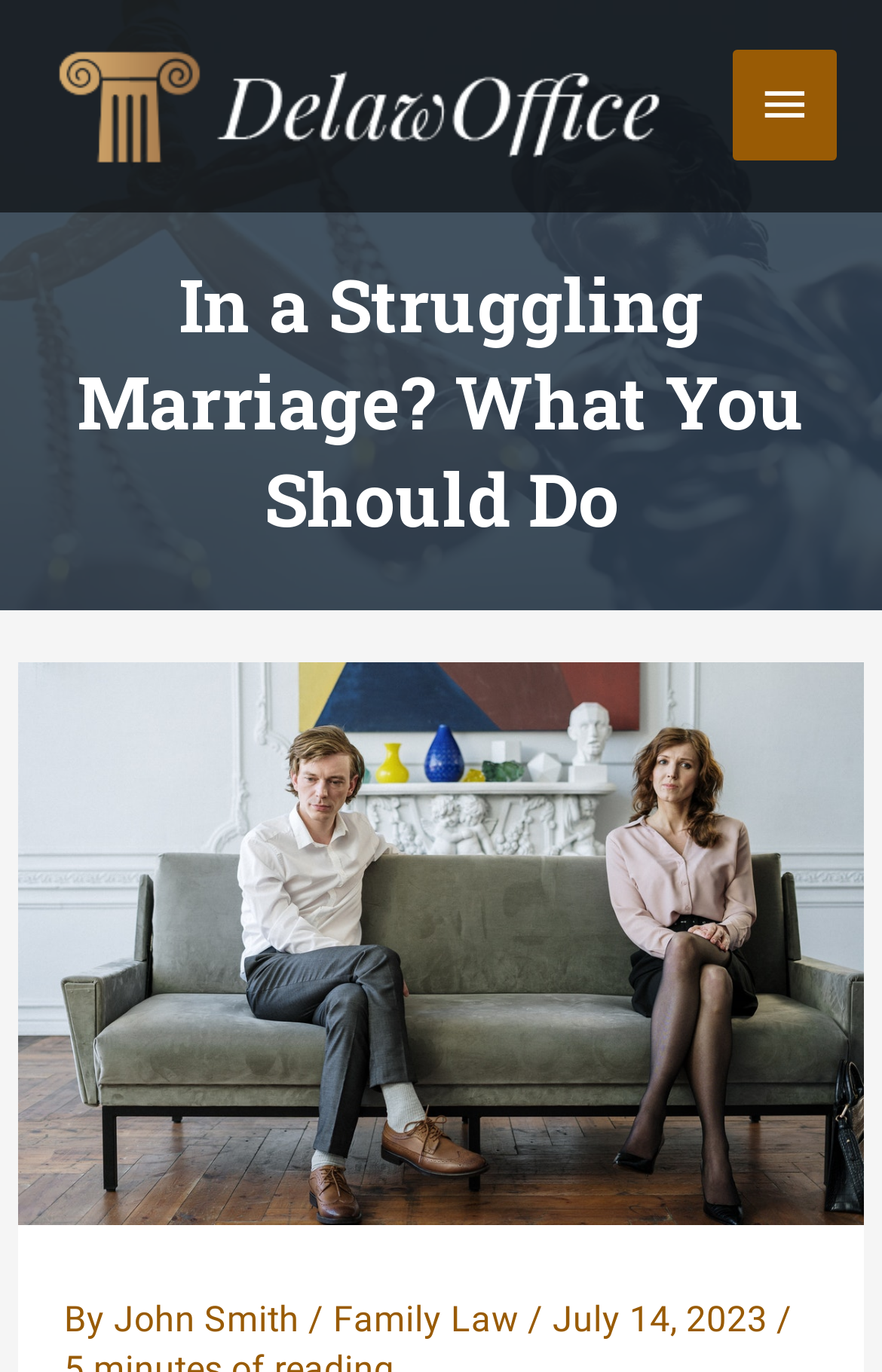Give a full account of the webpage's elements and their arrangement.

The webpage appears to be an article or blog post about dealing with a struggling marriage. At the top of the page, there is a law and justice-themed header background that spans the entire width of the page. Within this header, there is a Delaw Office logo situated on the left side, accompanied by a "Main Menu" button on the right side.

Below the header, there is a prominent heading that reads "In a Struggling Marriage? What You Should Do". This heading is centered and takes up a significant portion of the page's width. 

Underneath the heading, there is a byline that includes the author's name, "John Smith", and the category "Family Law", along with the publication date "July 14, 2023". The byline is positioned near the bottom of the page, aligned to the left.